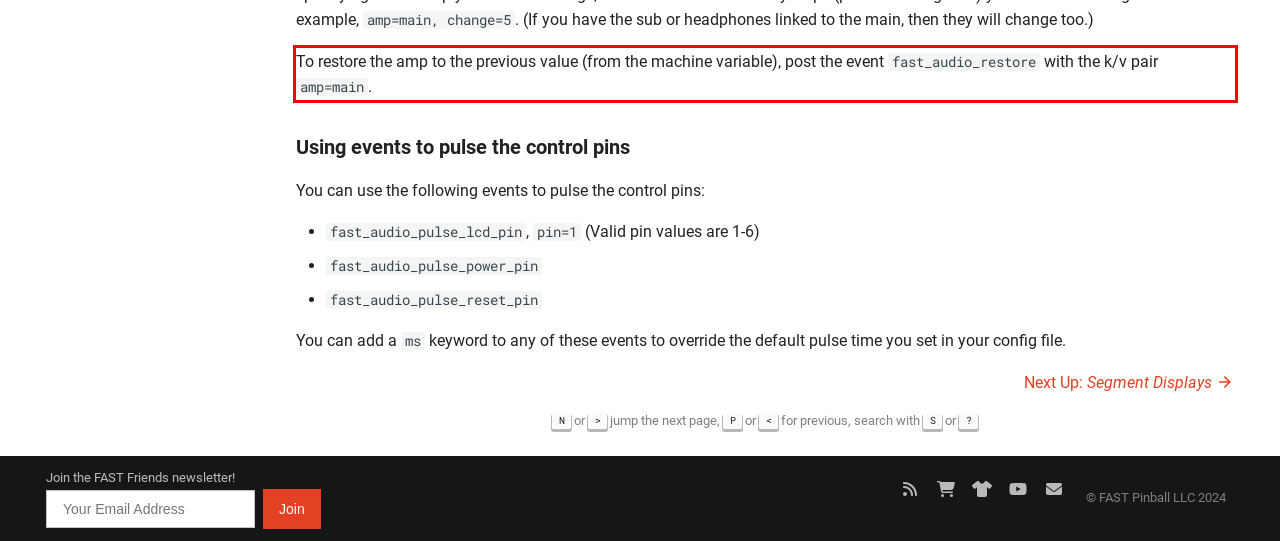You have a screenshot of a webpage, and there is a red bounding box around a UI element. Utilize OCR to extract the text within this red bounding box.

To restore the amp to the previous value (from the machine variable), post the event fast_audio_restore with the k/v pair amp=main.